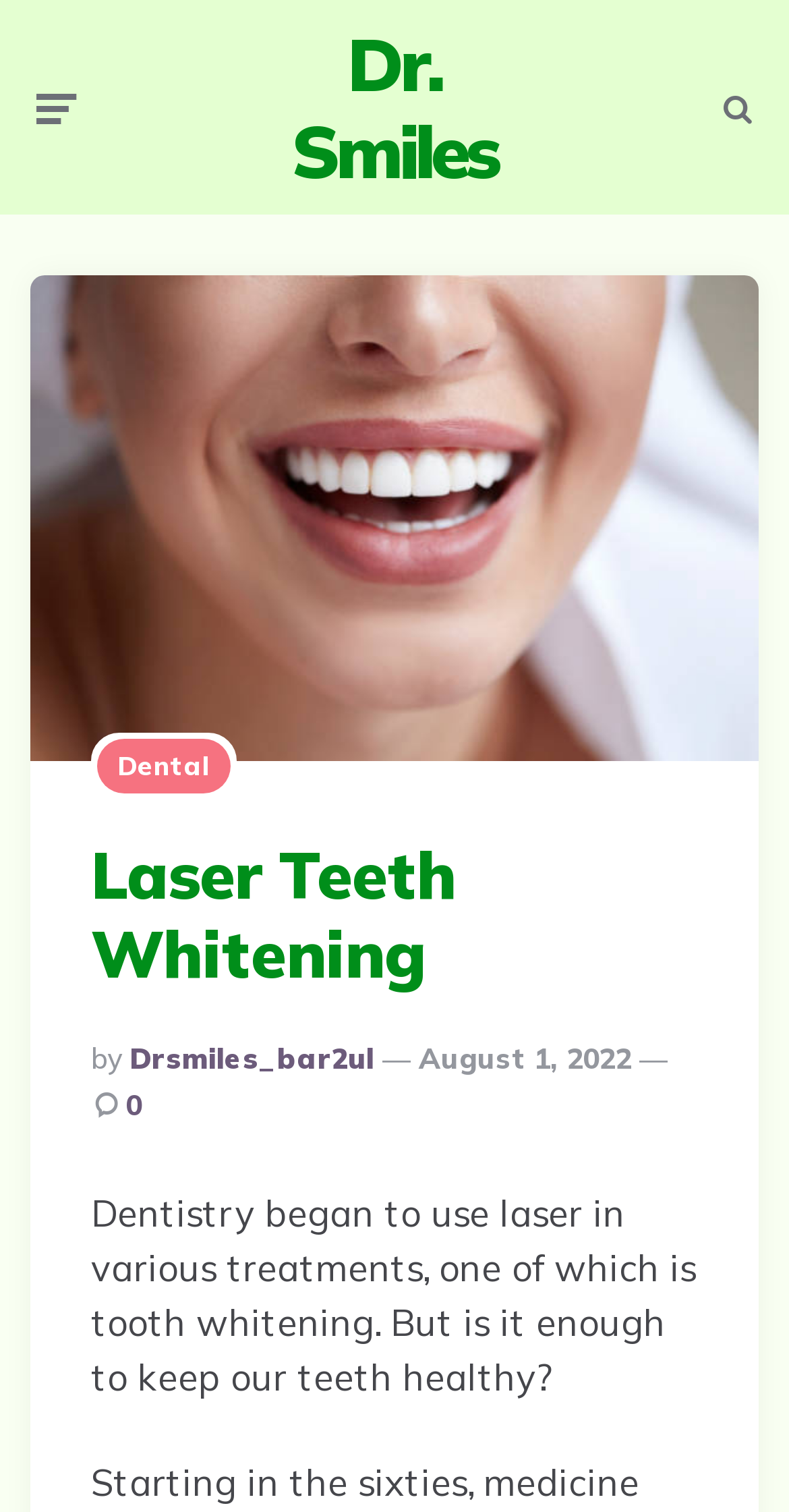Please determine the main heading text of this webpage.

Laser Teeth Whitening